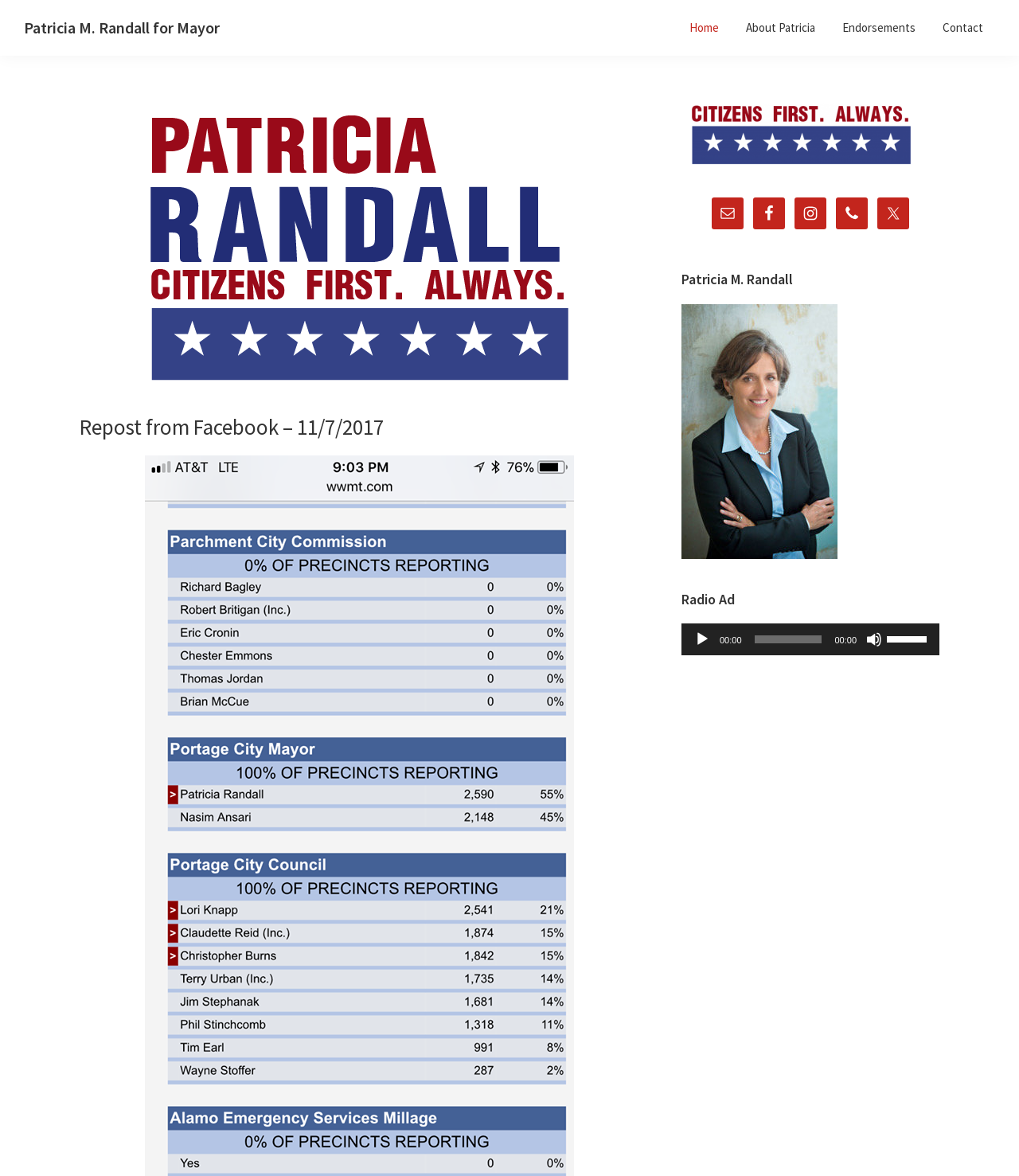How many social media links are available?
Utilize the image to construct a detailed and well-explained answer.

The social media links are Email, Facebook, Instagram, Phone, and Twitter, which can be found in the primary sidebar.